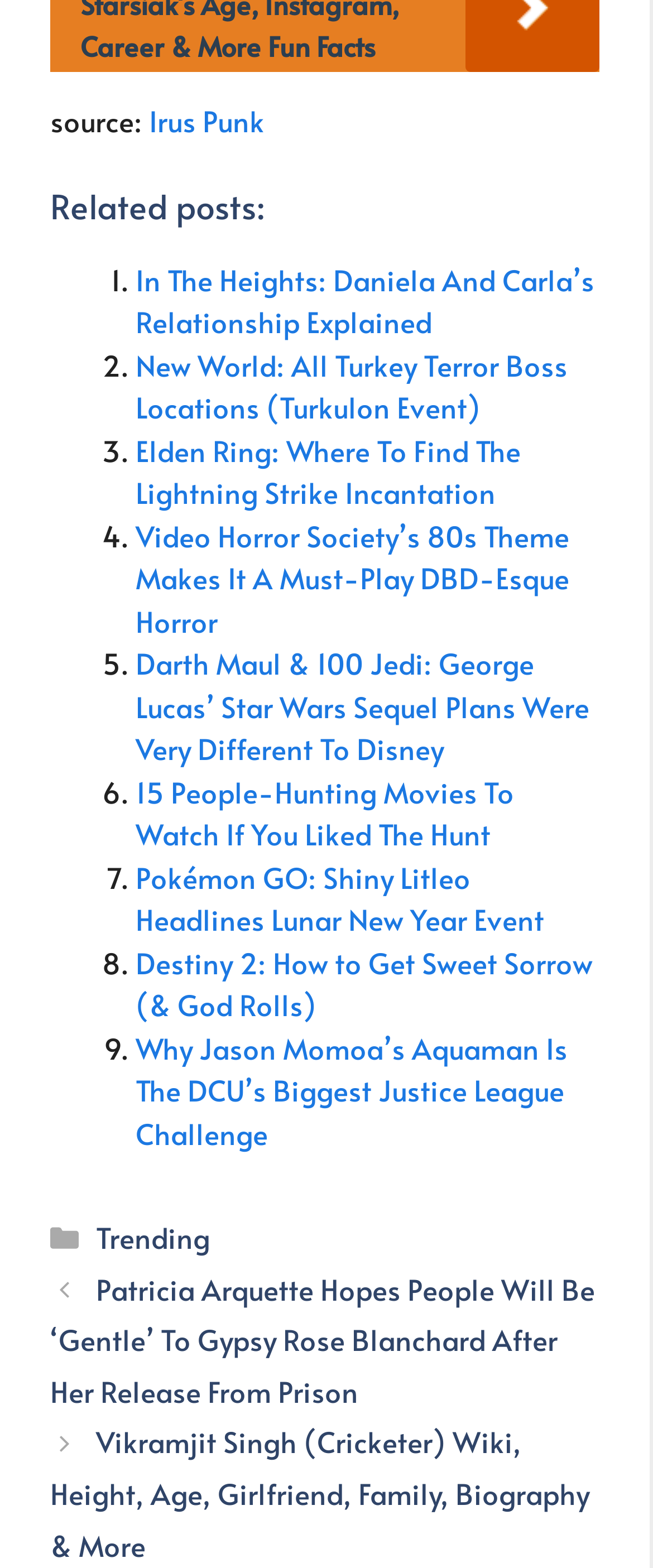Please provide the bounding box coordinates in the format (top-left x, top-left y, bottom-right x, bottom-right y). Remember, all values are floating point numbers between 0 and 1. What is the bounding box coordinate of the region described as: Trending

[0.147, 0.776, 0.321, 0.802]